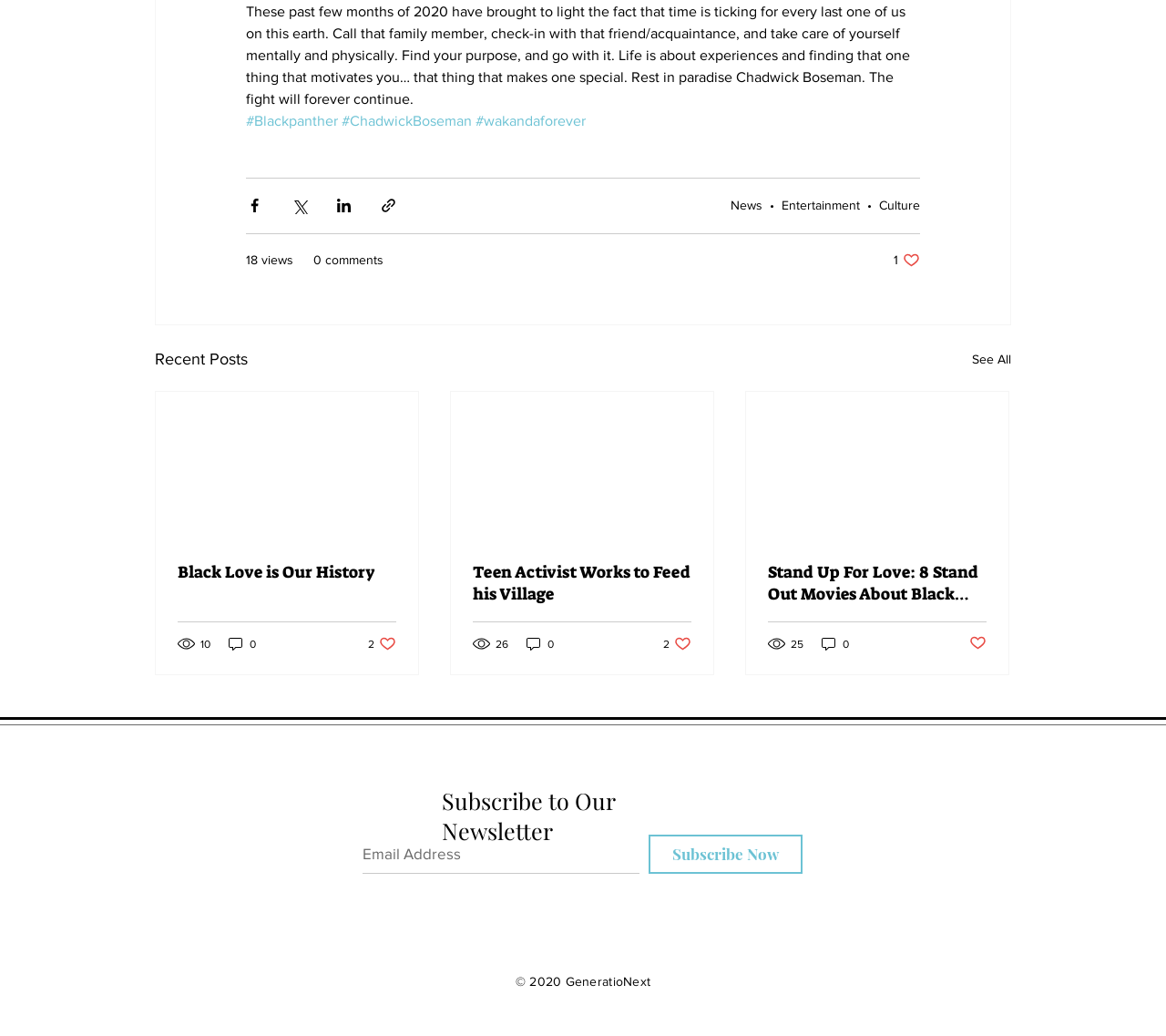Extract the bounding box coordinates of the UI element described: "10". Provide the coordinates in the format [left, top, right, bottom] with values ranging from 0 to 1.

[0.152, 0.613, 0.182, 0.63]